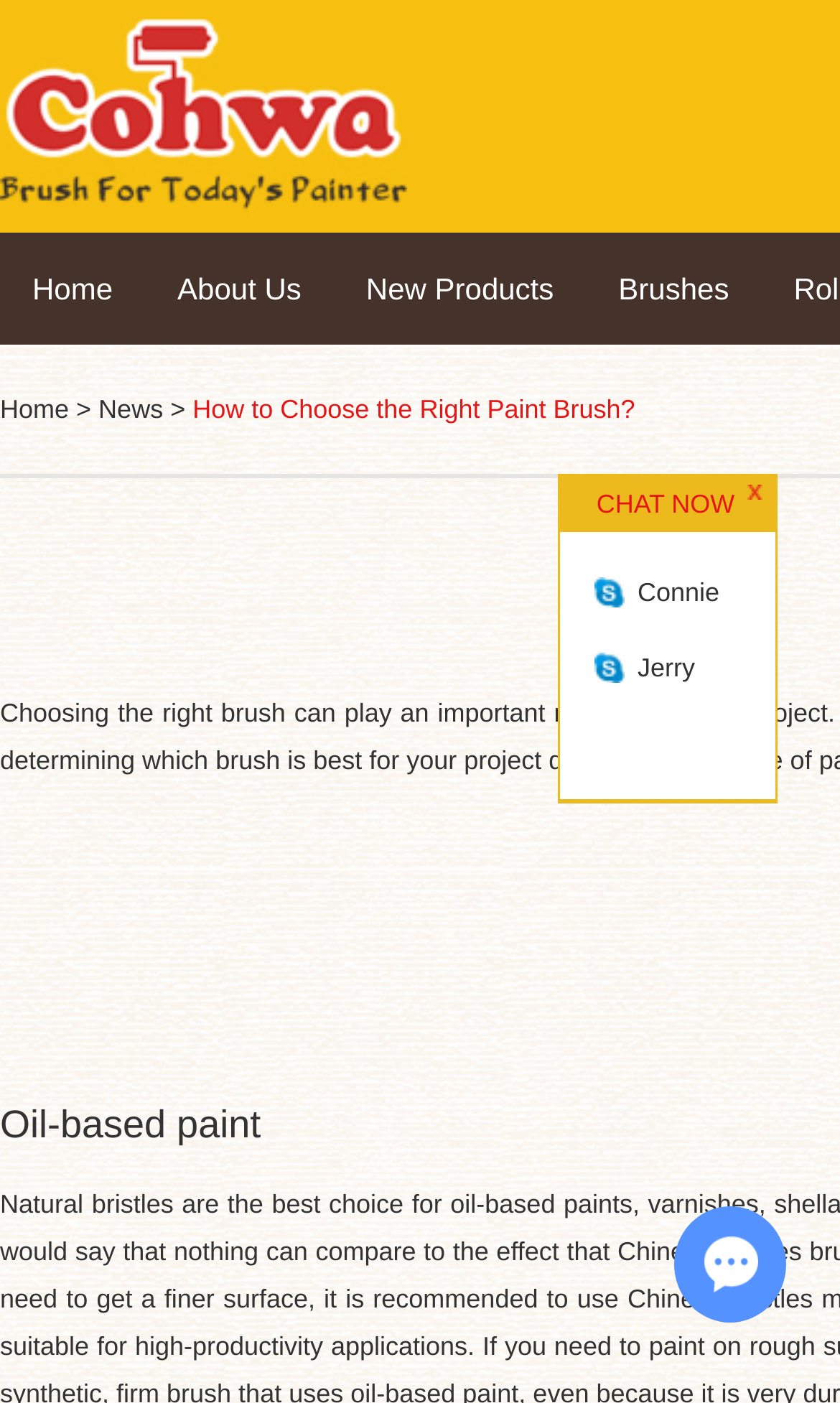How many chat support agents are listed?
By examining the image, provide a one-word or phrase answer.

2